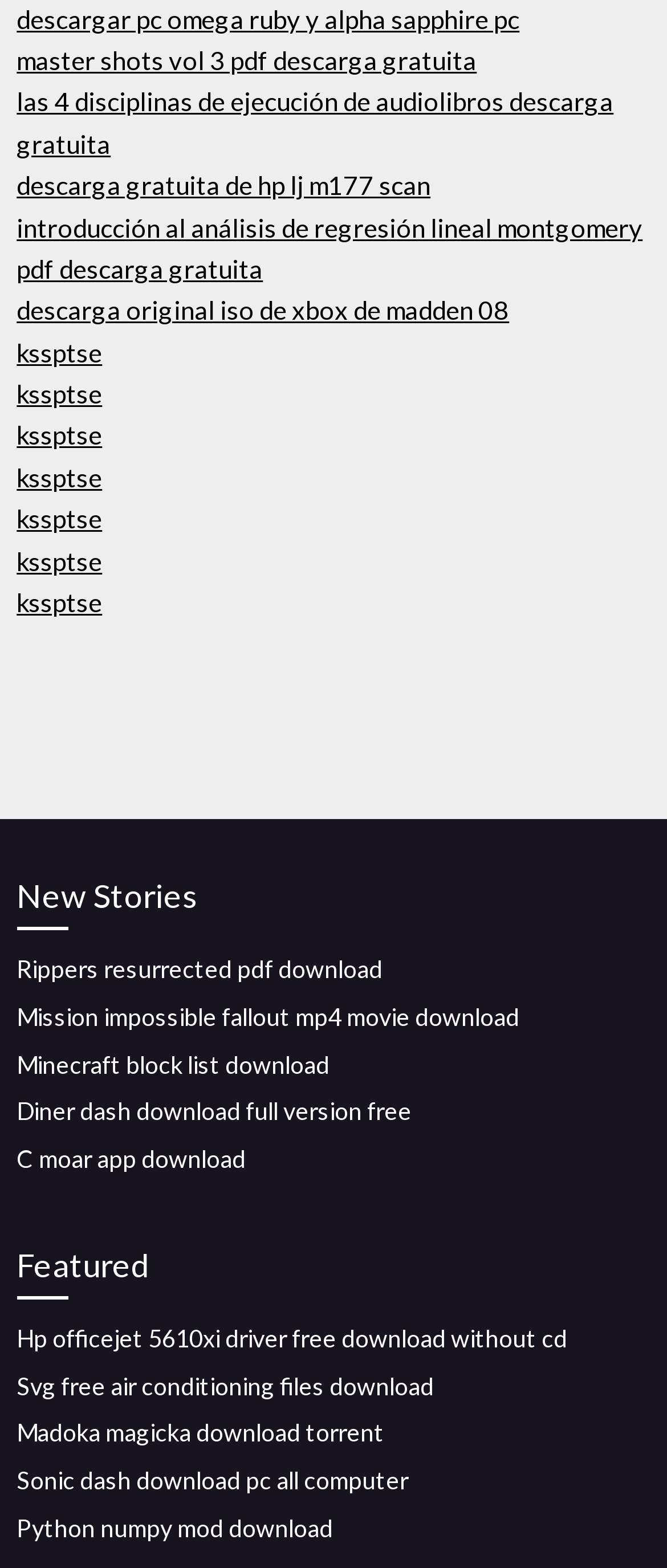Kindly determine the bounding box coordinates for the clickable area to achieve the given instruction: "read new story Rippers resurrected pdf".

[0.025, 0.609, 0.574, 0.627]